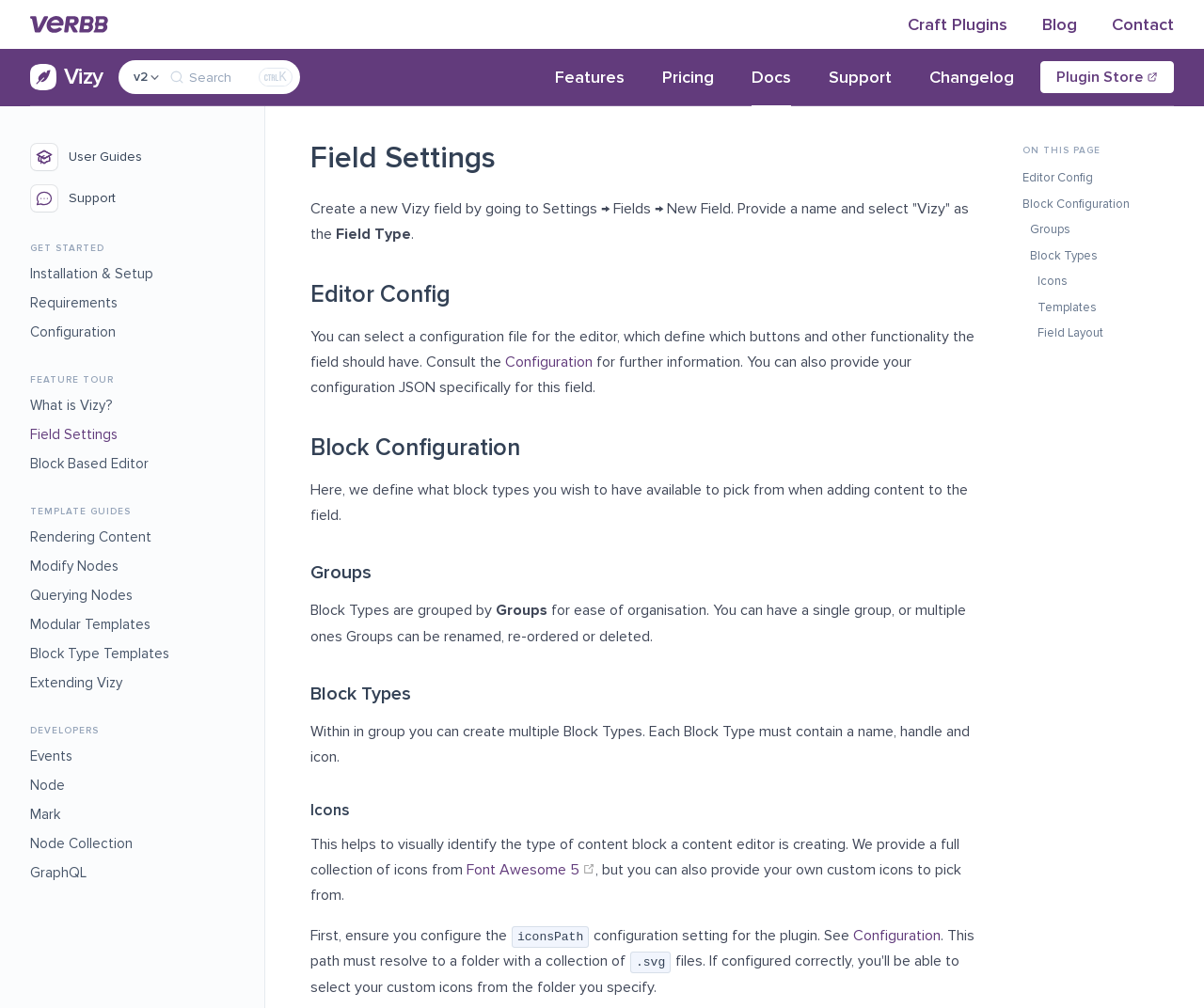Provide the bounding box coordinates of the UI element this sentence describes: "Support".

[0.026, 0.184, 0.214, 0.21]